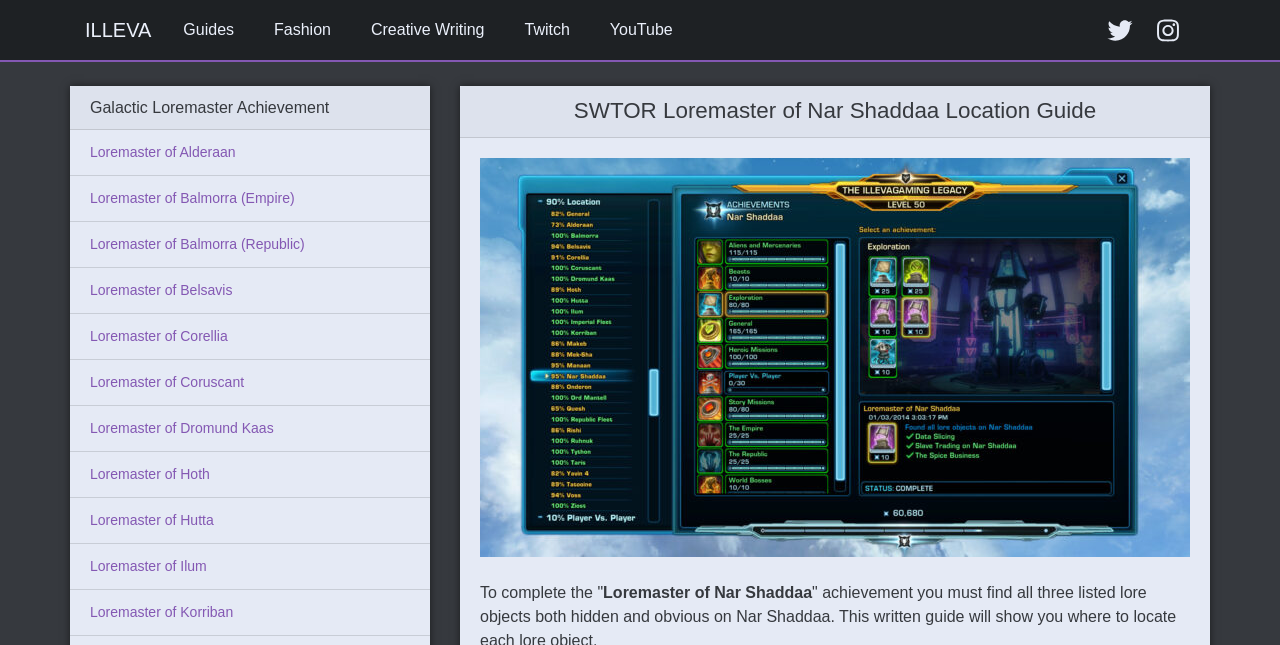Identify the main title of the webpage and generate its text content.

SWTOR Loremaster of Nar Shaddaa Location Guide